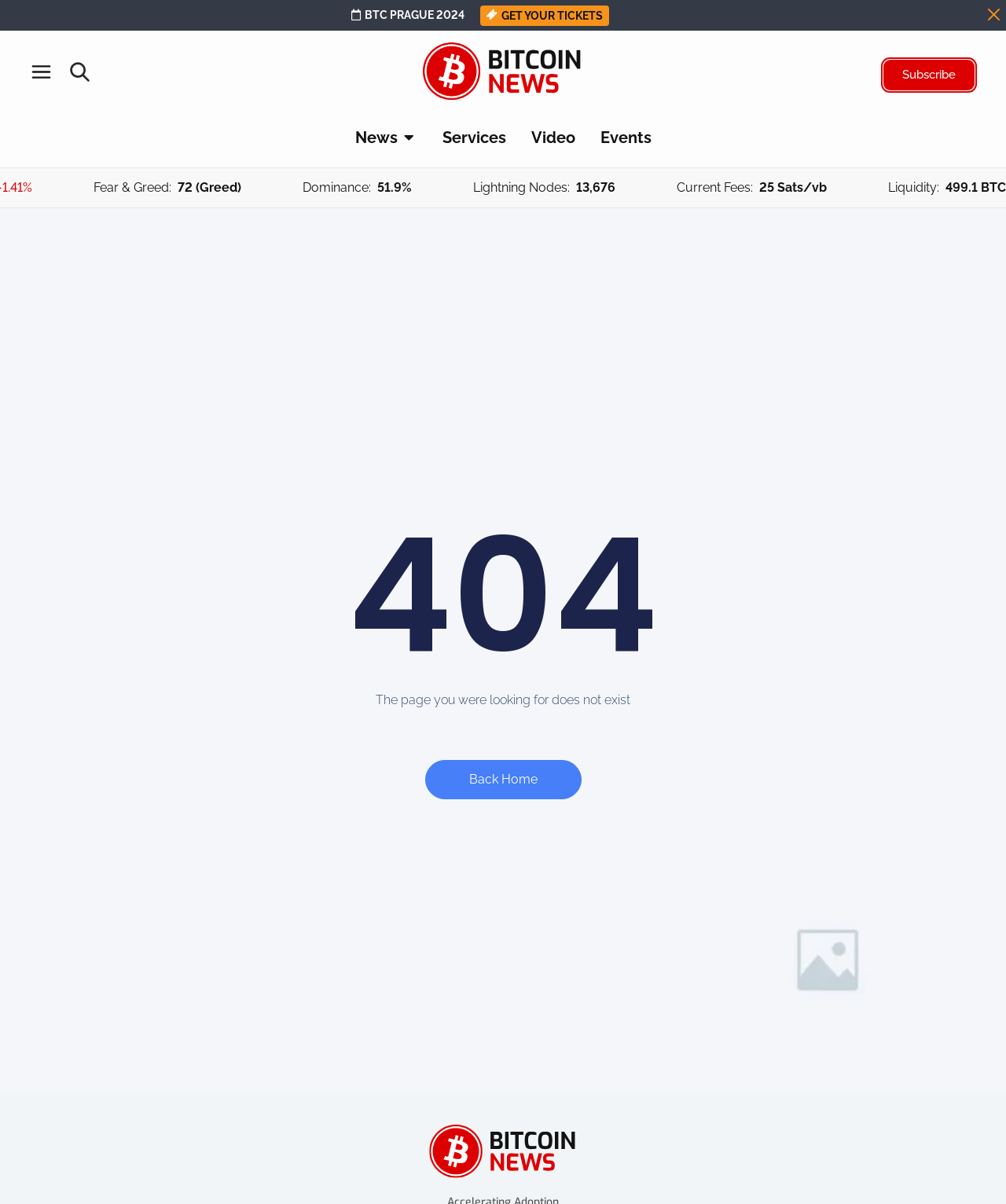Generate a thorough caption that explains the contents of the webpage.

This webpage is a "Page Not Found" error page from Bitcoin News. At the top, there is a prominent link to "BTC PRAGUE 2024" and a call-to-action button "GET YOUR TICKETS" with a small image next to it. On the top-right corner, there is a small image. 

On the top-left corner, there are two icons: a "Main Menu Icon" and a "Search Icon", both of which are clickable links. Next to them is the "Bitcoins Logo", which is also a clickable link. 

Below the logo, there is a navigation menu with links to "News", "Services", "Video", and "Events". The menu is toggleable and can be opened or closed.

On the left side of the page, there are several static text elements displaying various statistics, including "Fear & Greed" index, "Dominance", "Lightning Nodes", "Current Fees", and "Liquidity".

In the center of the page, there is a large heading "404" indicating that the page was not found. Below it, there is a message "The page you were looking for does not exist" and a link to "Back Home". At the bottom of the page, there is another instance of the "Bitcoin News Logo" which is also a clickable link.